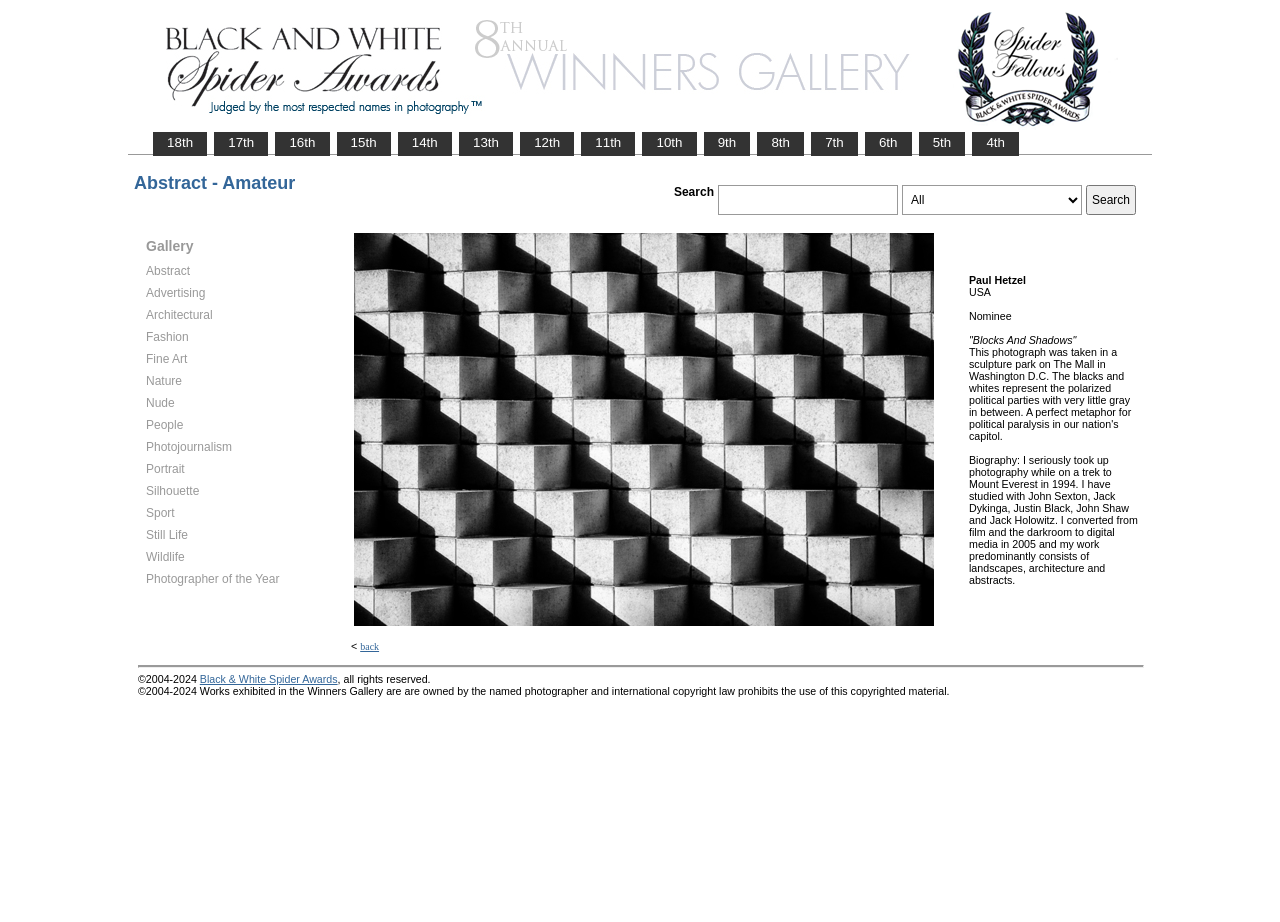Please specify the bounding box coordinates in the format (top-left x, top-left y, bottom-right x, bottom-right y), with values ranging from 0 to 1. Identify the bounding box for the UI component described as follows: 10th

[0.503, 0.144, 0.543, 0.165]